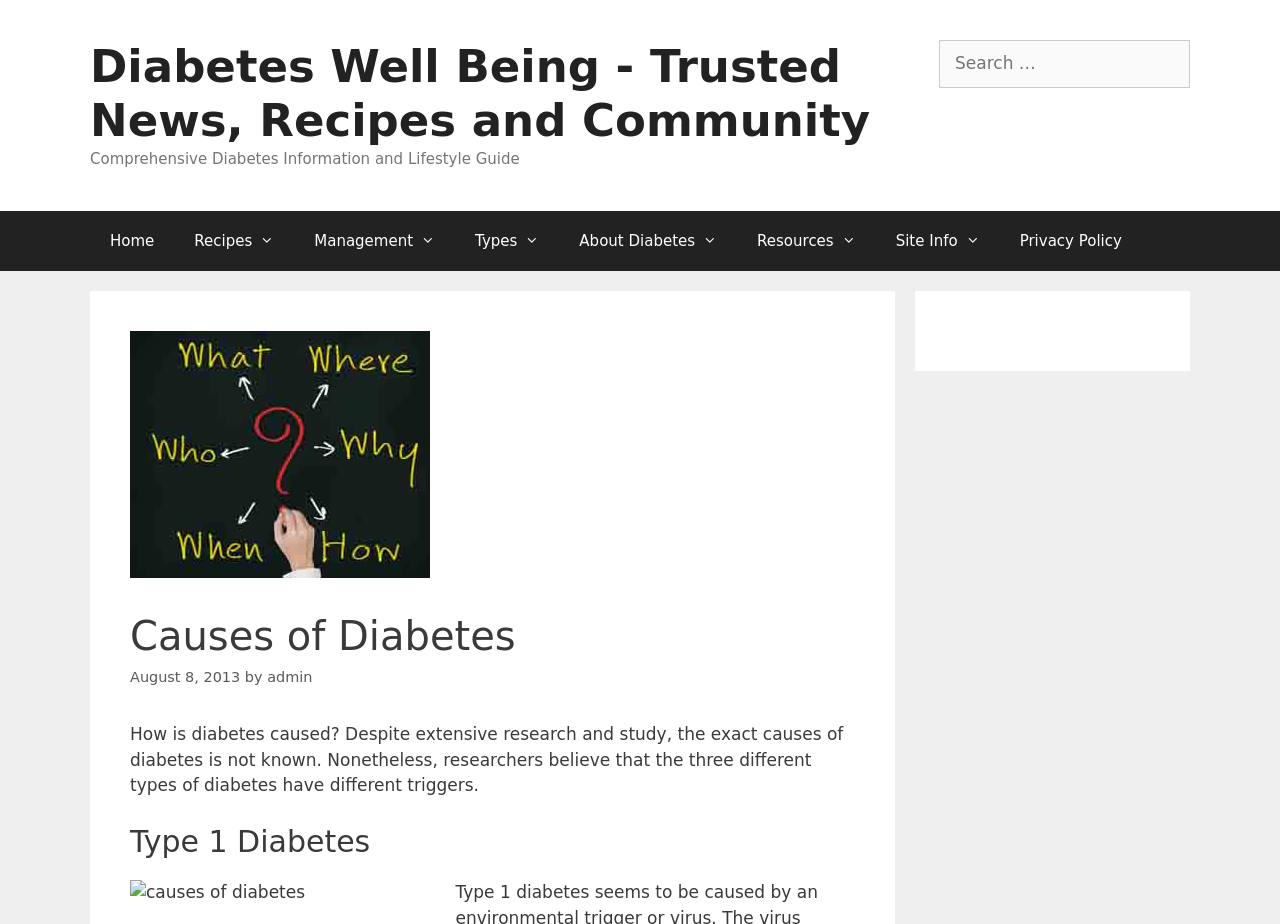Locate the bounding box coordinates of the segment that needs to be clicked to meet this instruction: "Go to Home page".

[0.07, 0.228, 0.136, 0.293]